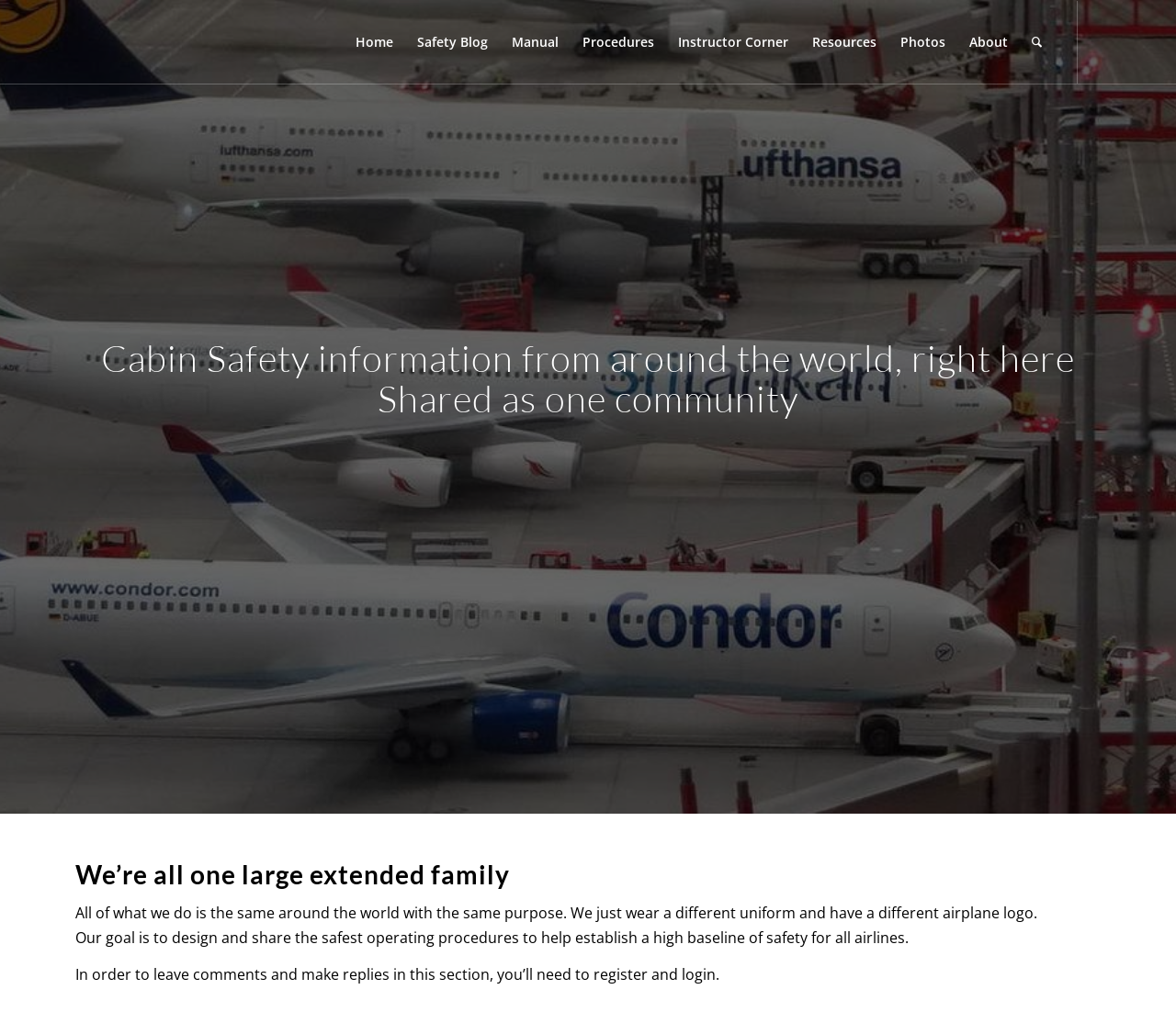Using the information in the image, give a detailed answer to the following question: What is the tone of the website?

The tone of the website can be inferred as friendly due to the phrase 'We’re all one large extended family' and the overall language used, which suggests a sense of community and cooperation.